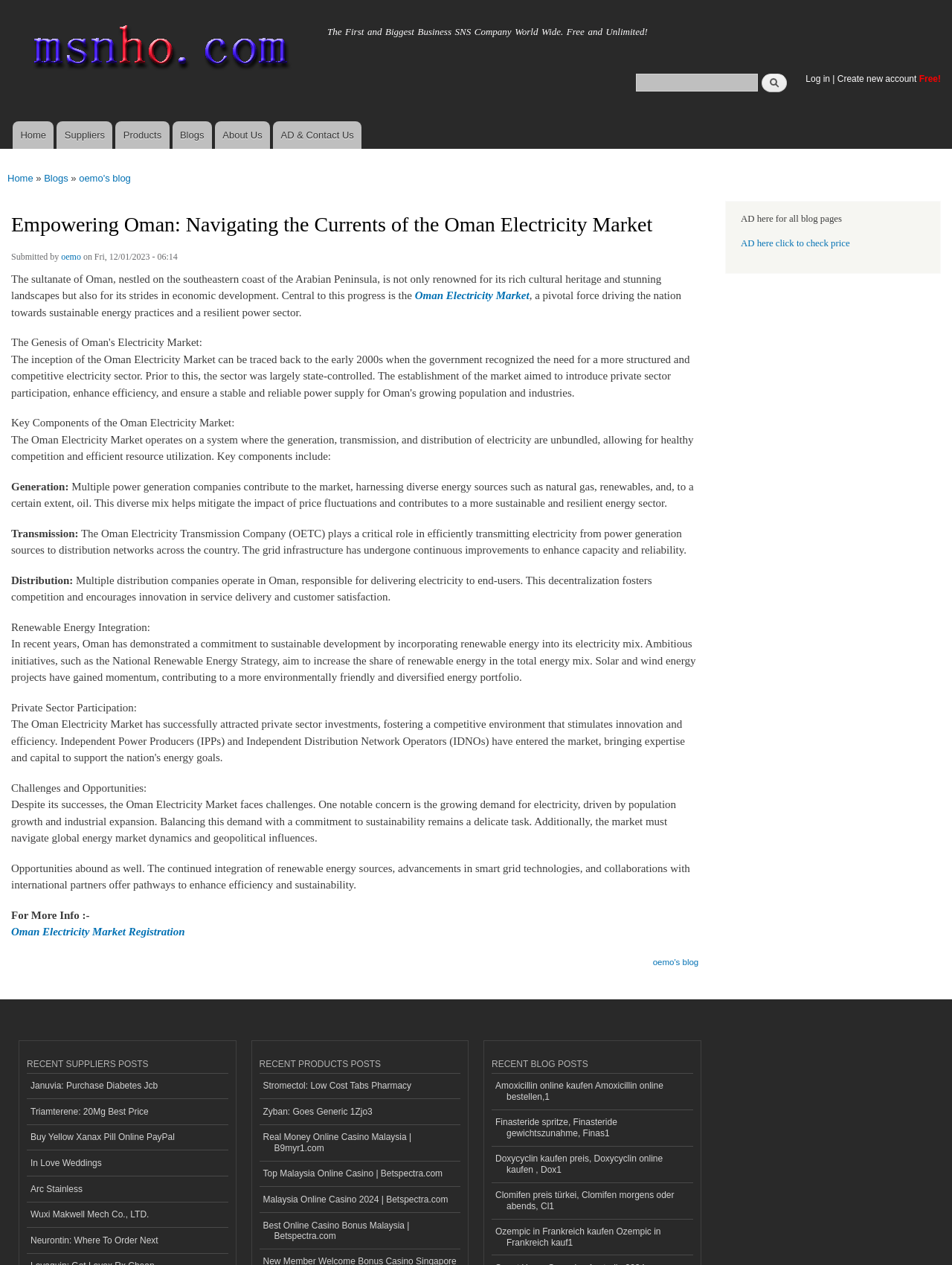Find the bounding box coordinates of the clickable area required to complete the following action: "View recent suppliers posts".

[0.028, 0.836, 0.239, 0.849]